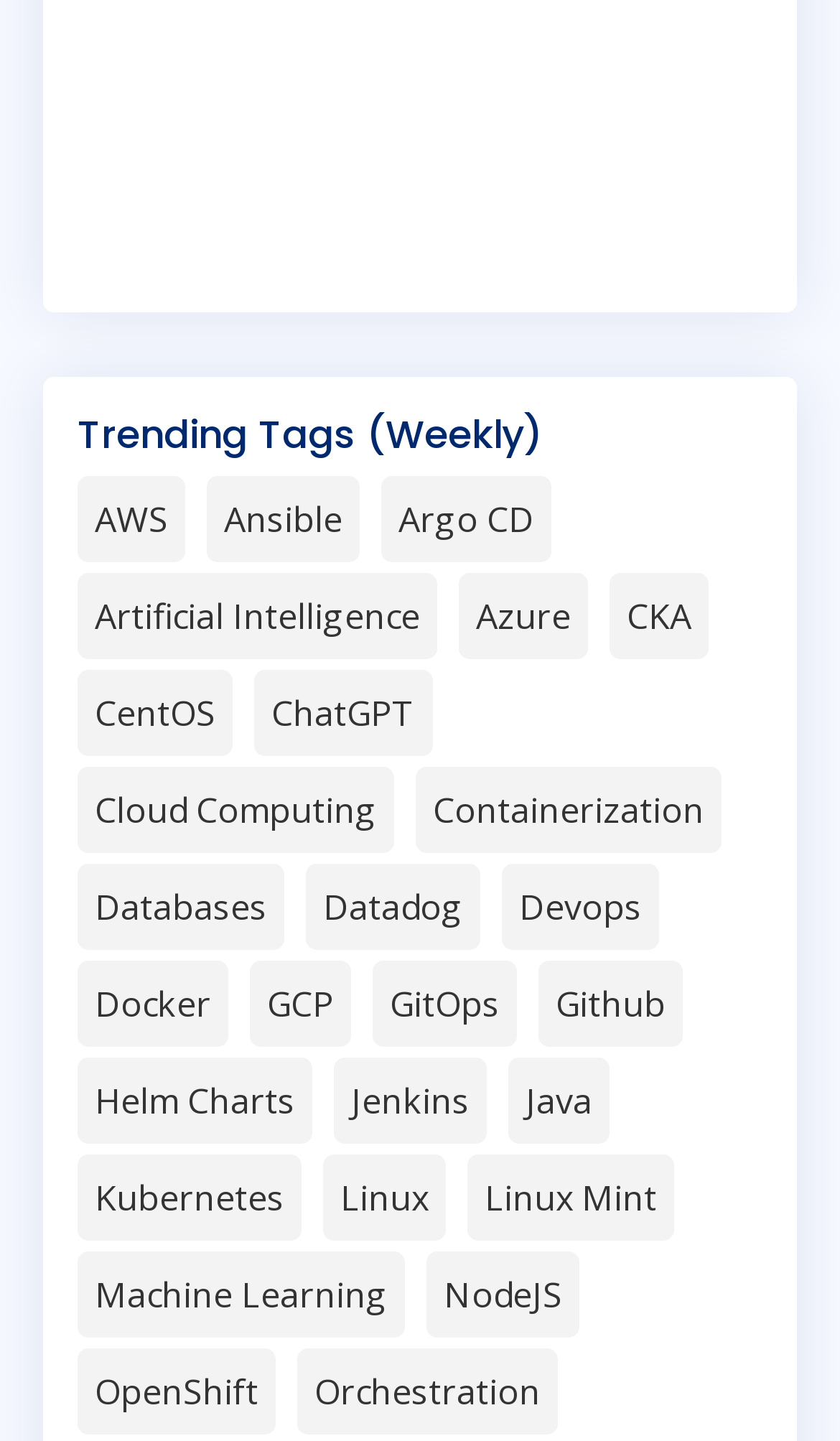Are there any tags related to artificial intelligence? Refer to the image and provide a one-word or short phrase answer.

Yes